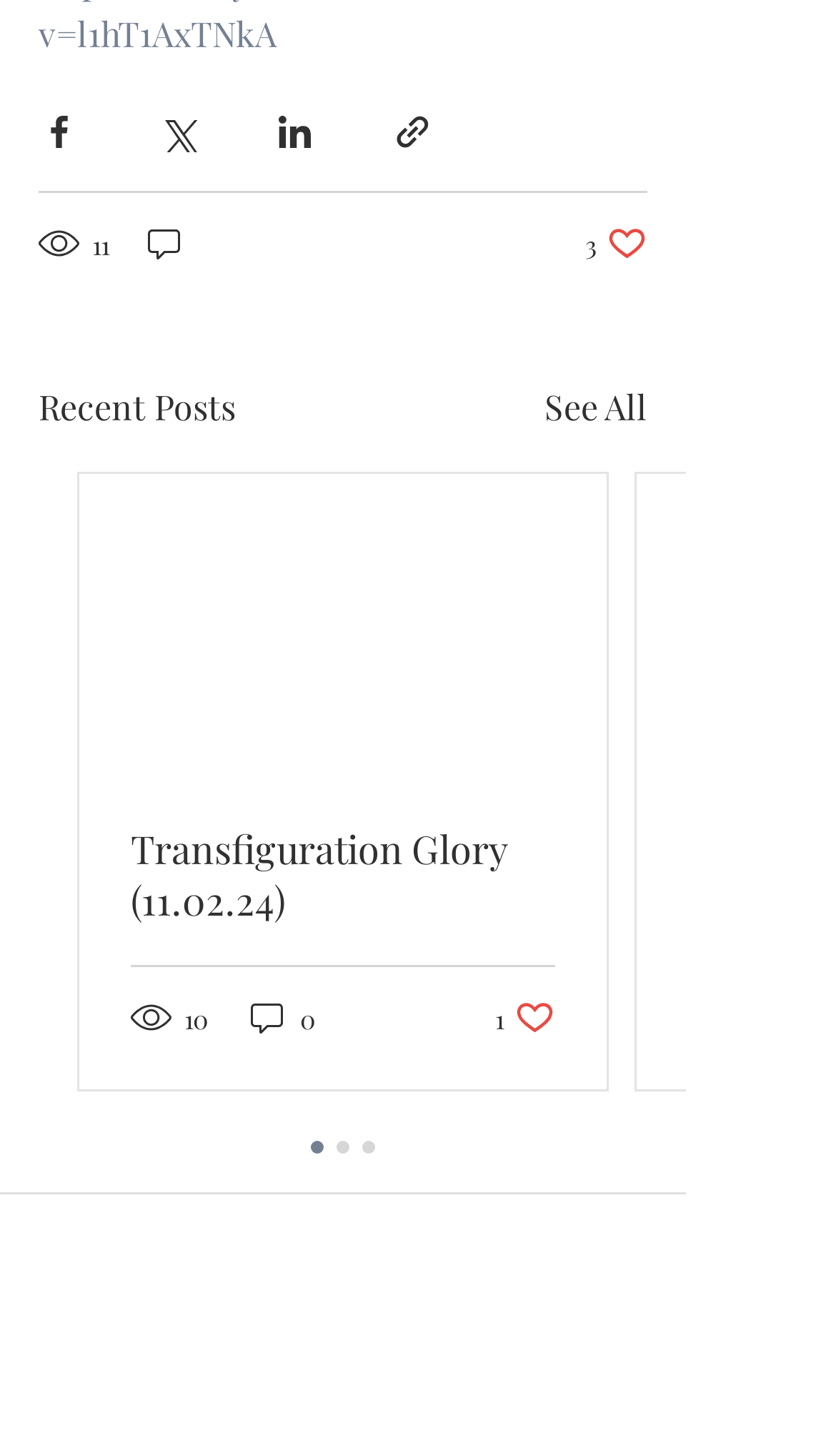Please determine the bounding box coordinates of the element's region to click for the following instruction: "See all posts".

[0.651, 0.262, 0.774, 0.298]